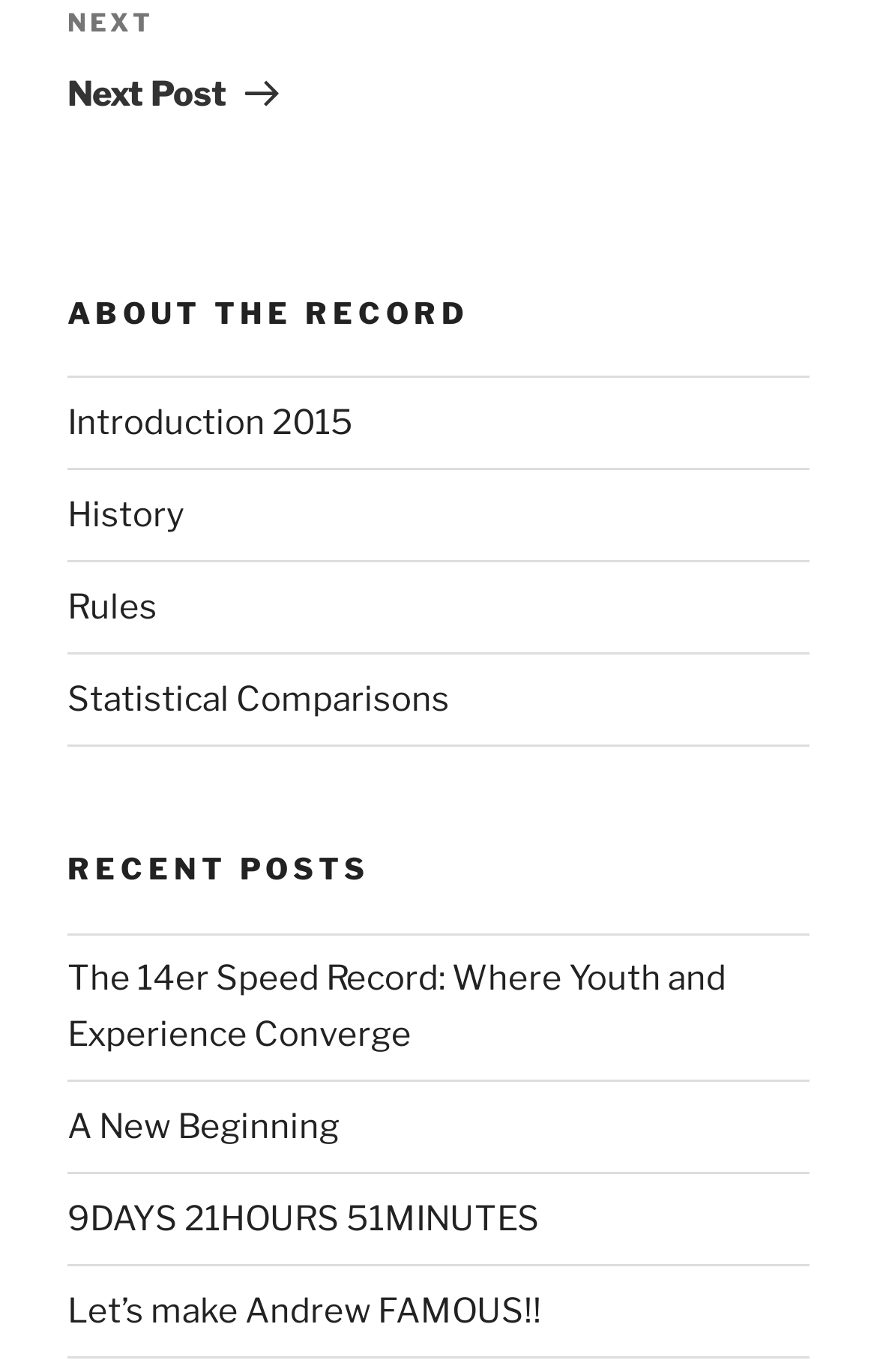How many links are under 'About the Record'?
Examine the webpage screenshot and provide an in-depth answer to the question.

I counted the number of links under the 'About the Record' navigation element, which are 'Introduction 2015', 'History', 'Rules', and 'Statistical Comparisons'.